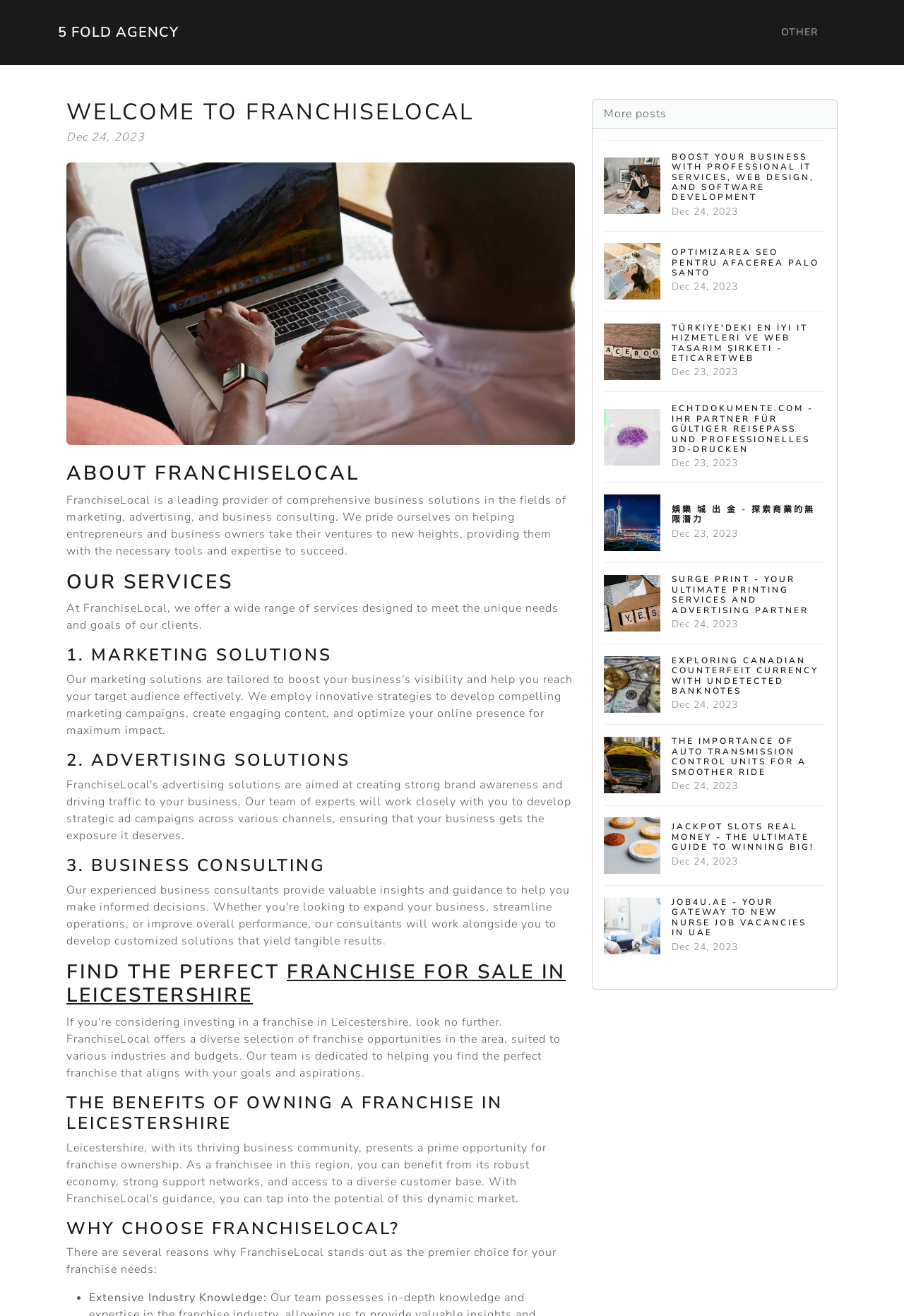What is the main service offered by FranchiseLocal?
Answer the question with a single word or phrase, referring to the image.

Business solutions